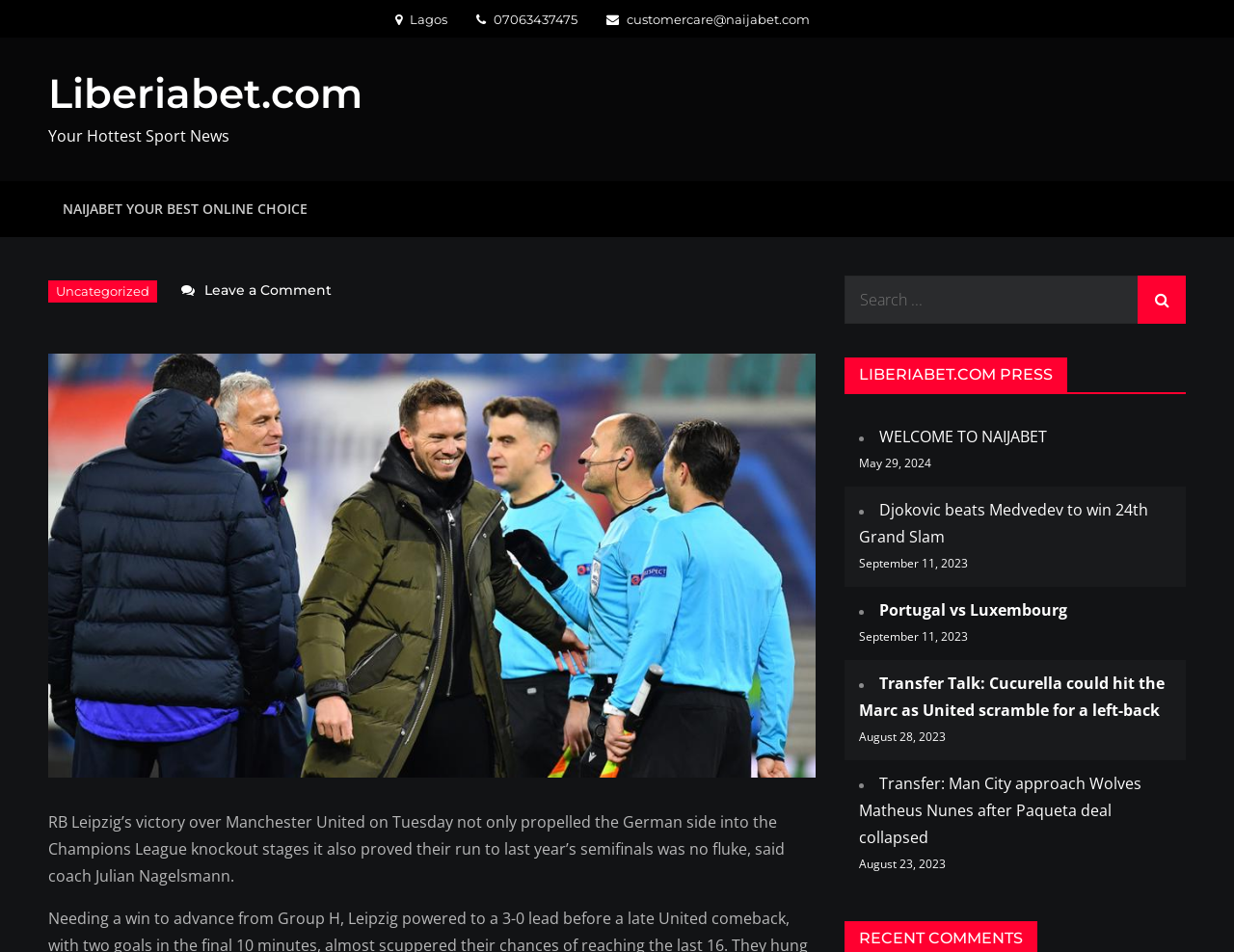Show me the bounding box coordinates of the clickable region to achieve the task as per the instruction: "Click on the Liberiabet.com link".

[0.039, 0.072, 0.294, 0.124]